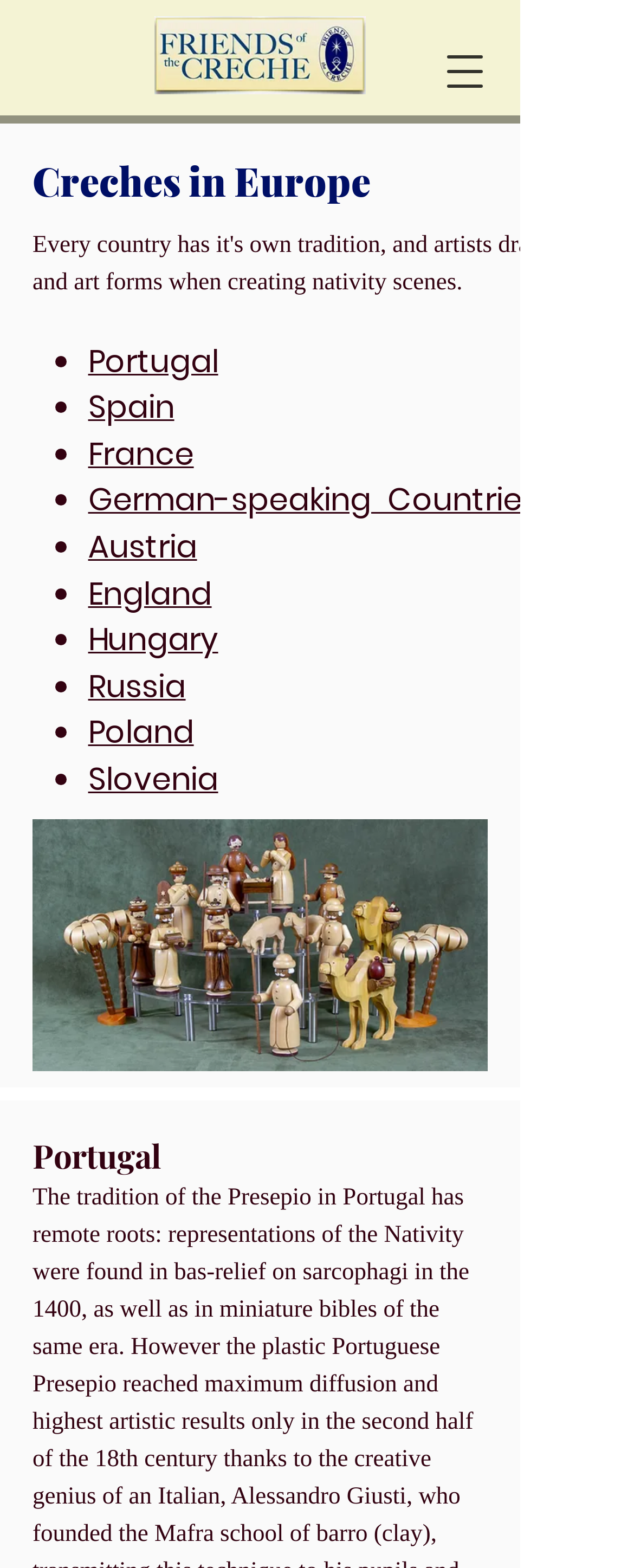Locate the bounding box coordinates of the area where you should click to accomplish the instruction: "Visit Portugal".

[0.139, 0.216, 0.344, 0.244]